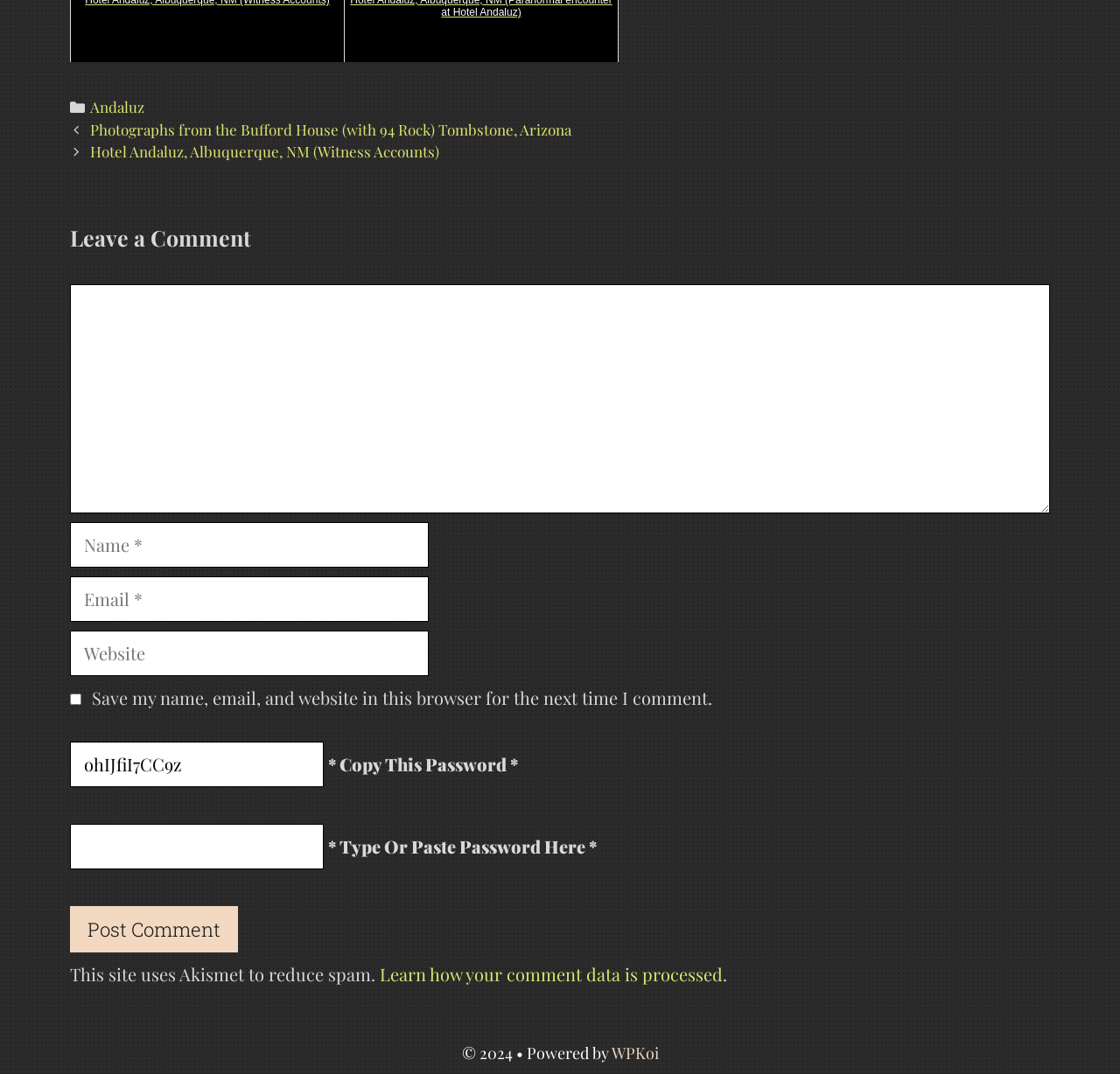Identify the bounding box coordinates of the specific part of the webpage to click to complete this instruction: "Click on the 'Post Comment' button".

[0.062, 0.843, 0.212, 0.886]